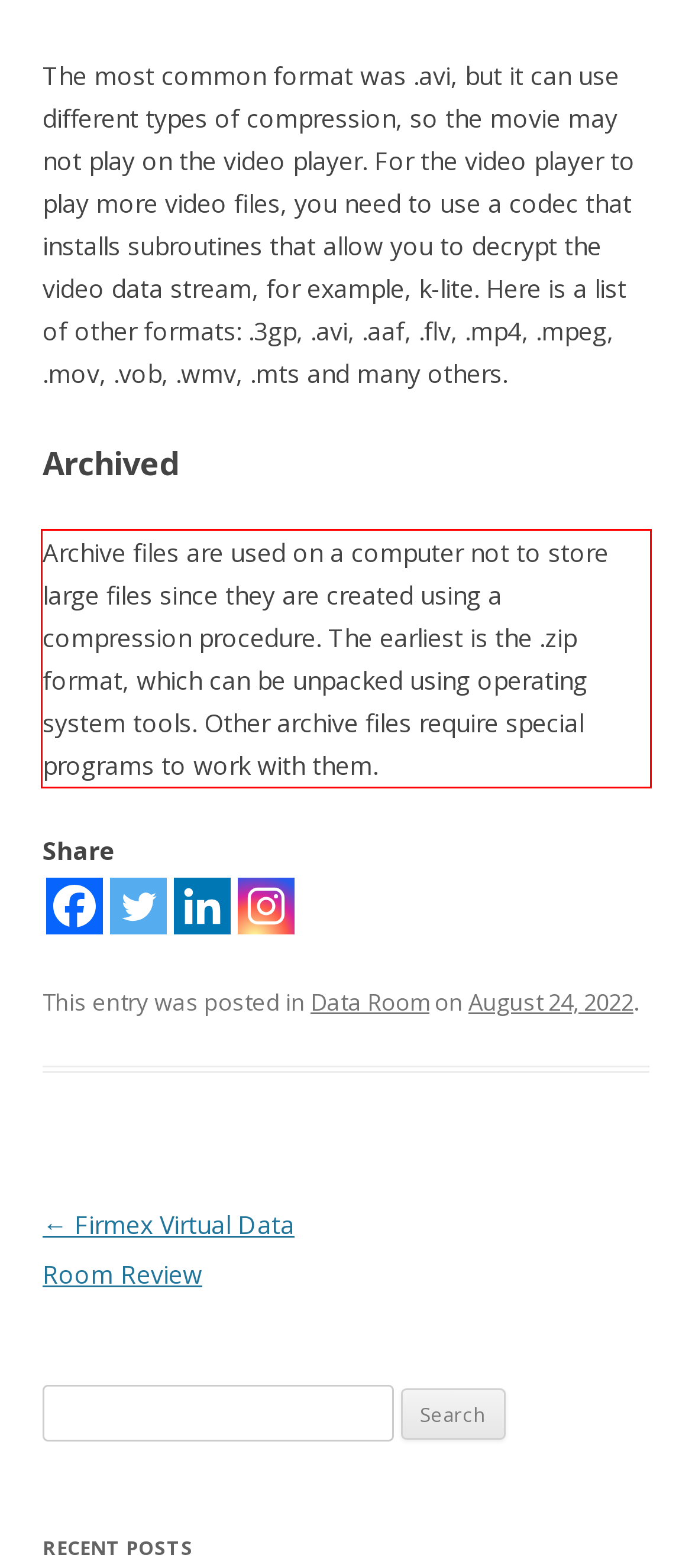You have a screenshot of a webpage with a red bounding box. Identify and extract the text content located inside the red bounding box.

Archive files are used on a computer not to store large files since they are created using a compression procedure. The earliest is the .zip format, which can be unpacked using operating system tools. Other archive files require special programs to work with them.